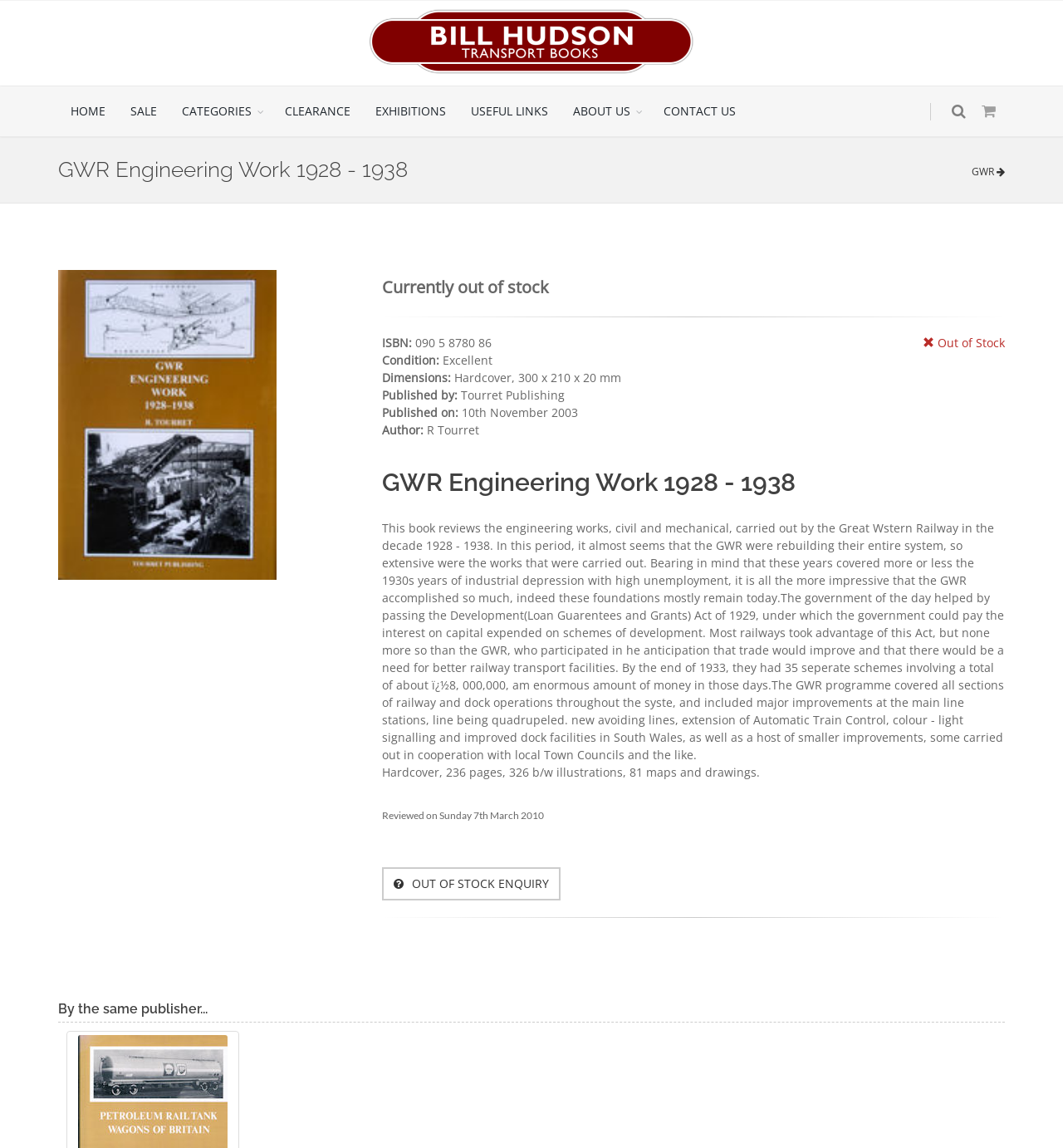Can you provide the bounding box coordinates for the element that should be clicked to implement the instruction: "View the product details"?

[0.055, 0.134, 0.945, 0.162]